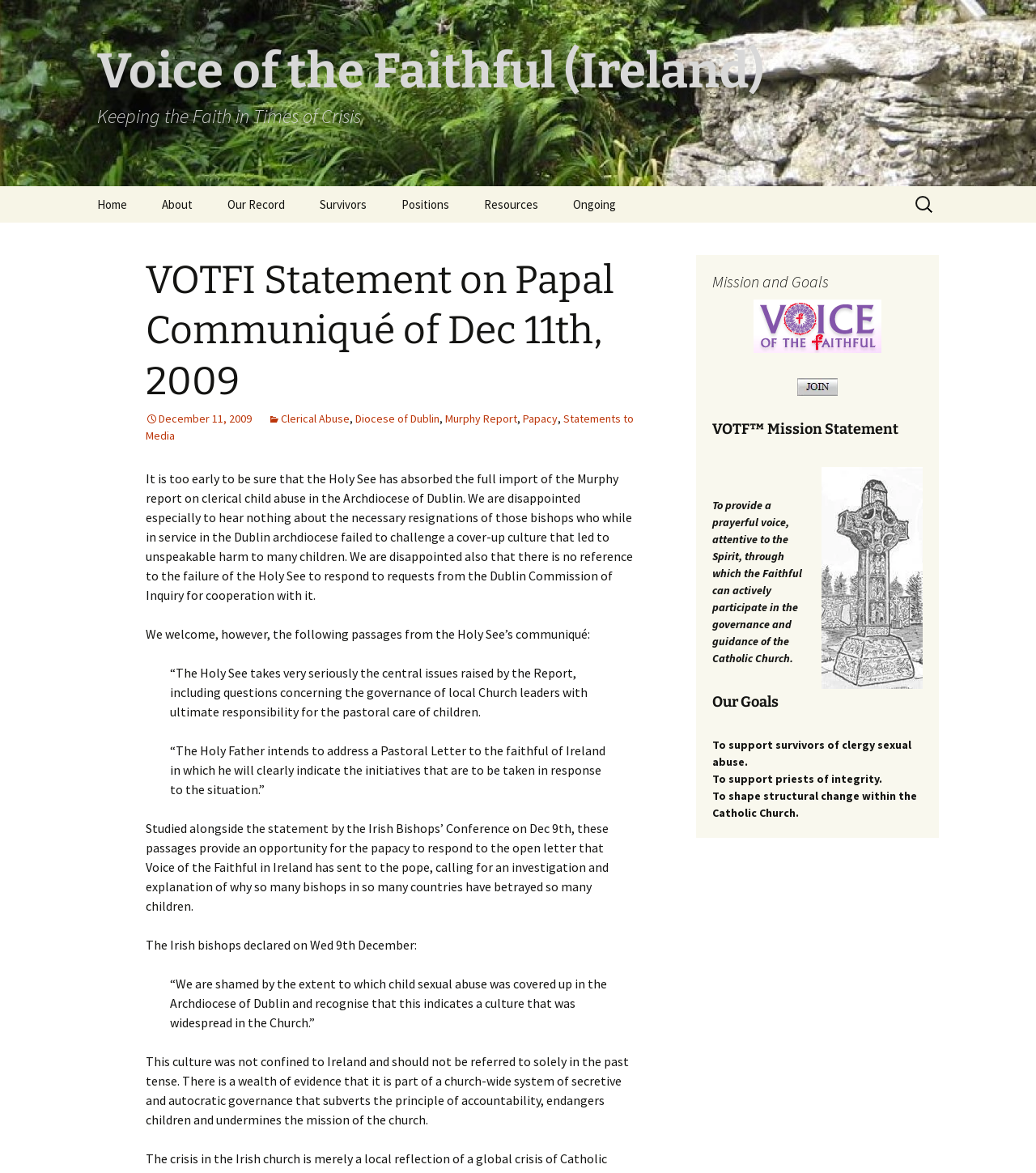Describe all the key features and sections of the webpage thoroughly.

The webpage is titled "VOTFI Statement on Papal Communiqué of Dec 11th, 2009 | Voice of the Faithful (Ireland)". At the top, there is a navigation menu with links to "Home", "About", "Our Record", "Survivors", "Positions", "Resources", and "Ongoing". Below the navigation menu, there is a search bar with a label "Search for:".

The main content of the webpage is a statement from Voice of the Faithful in Ireland regarding the Papal Communiqué of December 11th, 2009. The statement is divided into several paragraphs, with headings and links to related topics. The text discusses the Murphy report on clerical child abuse in the Archdiocese of Dublin and the response of the Holy See.

To the right of the main content, there is a sidebar with links to various sections of the website, including "Our Origins", "Our Mission", "Our Goals", and "Our Members". There are also links to specific years, such as "2005-06", "2007", and "2009", which likely contain records or statements from those years.

At the bottom of the webpage, there is a section titled "Mission and Goals" with a logo and an image of a cross. This section outlines the mission statement and goals of Voice of the Faithful, including supporting survivors of clergy sexual abuse, supporting priests of integrity, and shaping structural change within the Catholic Church.